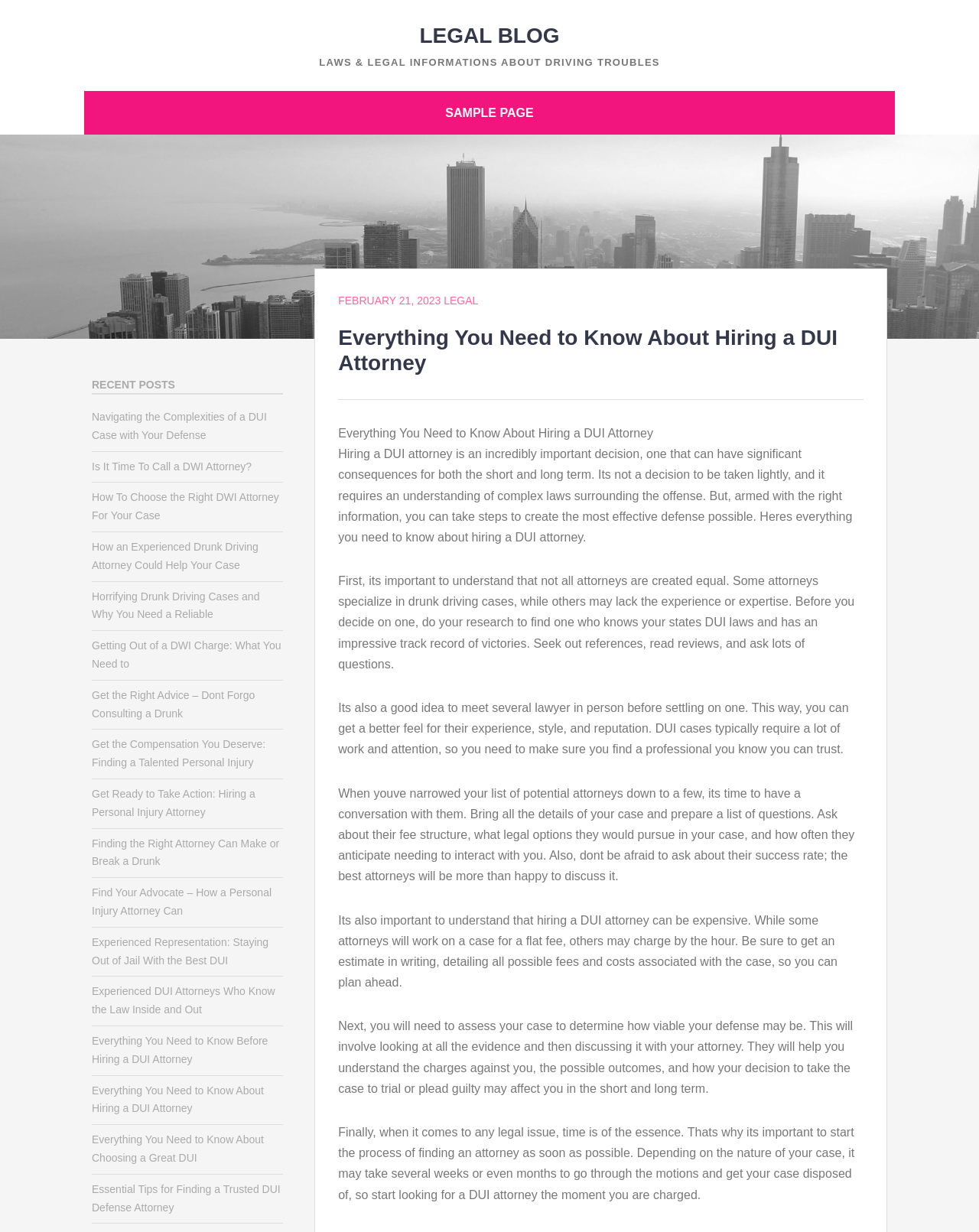Answer the question briefly using a single word or phrase: 
What should you bring when meeting with a potential DUI attorney?

Details of your case